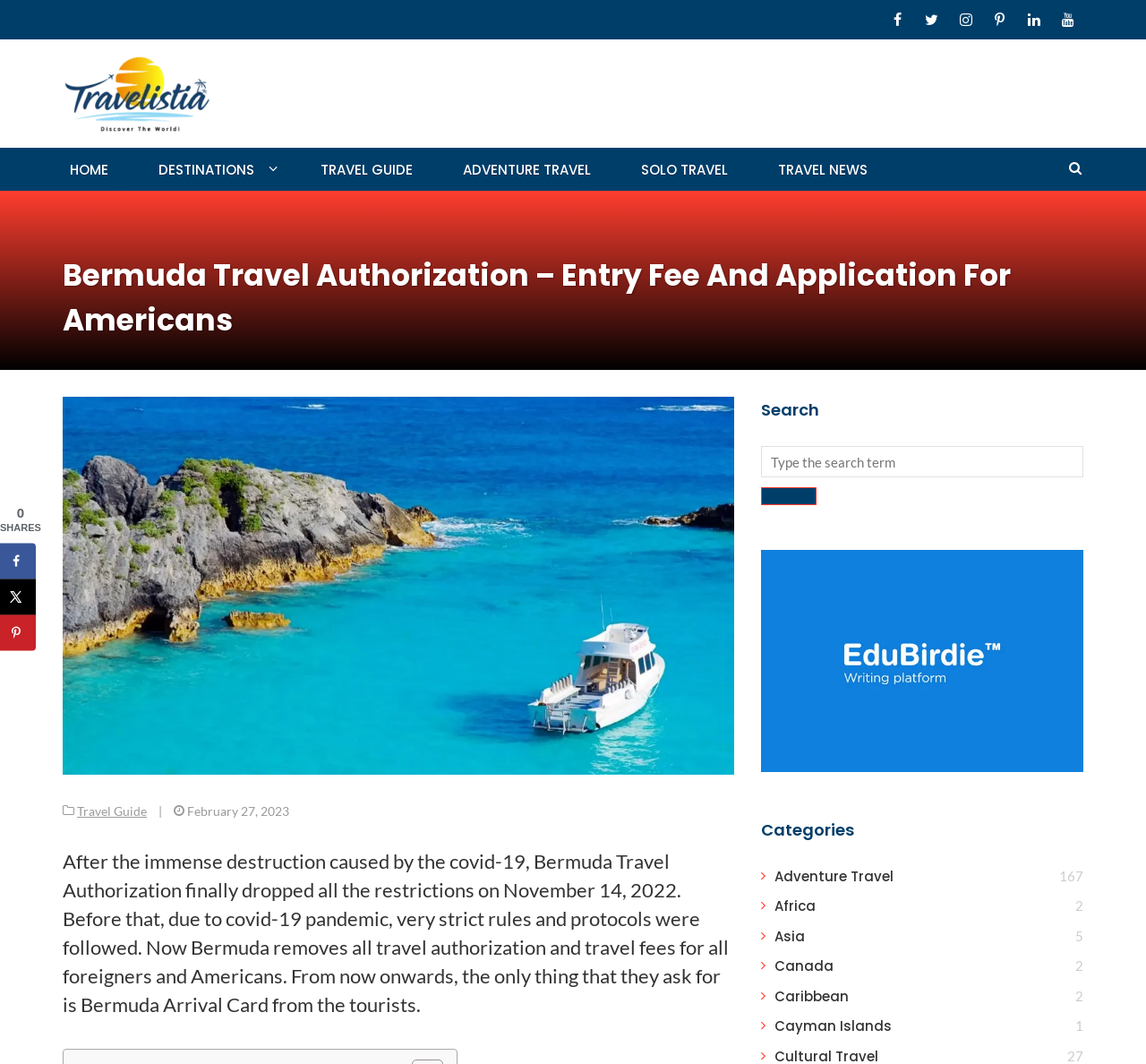Can you specify the bounding box coordinates for the region that should be clicked to fulfill this instruction: "Share on Facebook".

[0.0, 0.51, 0.031, 0.544]